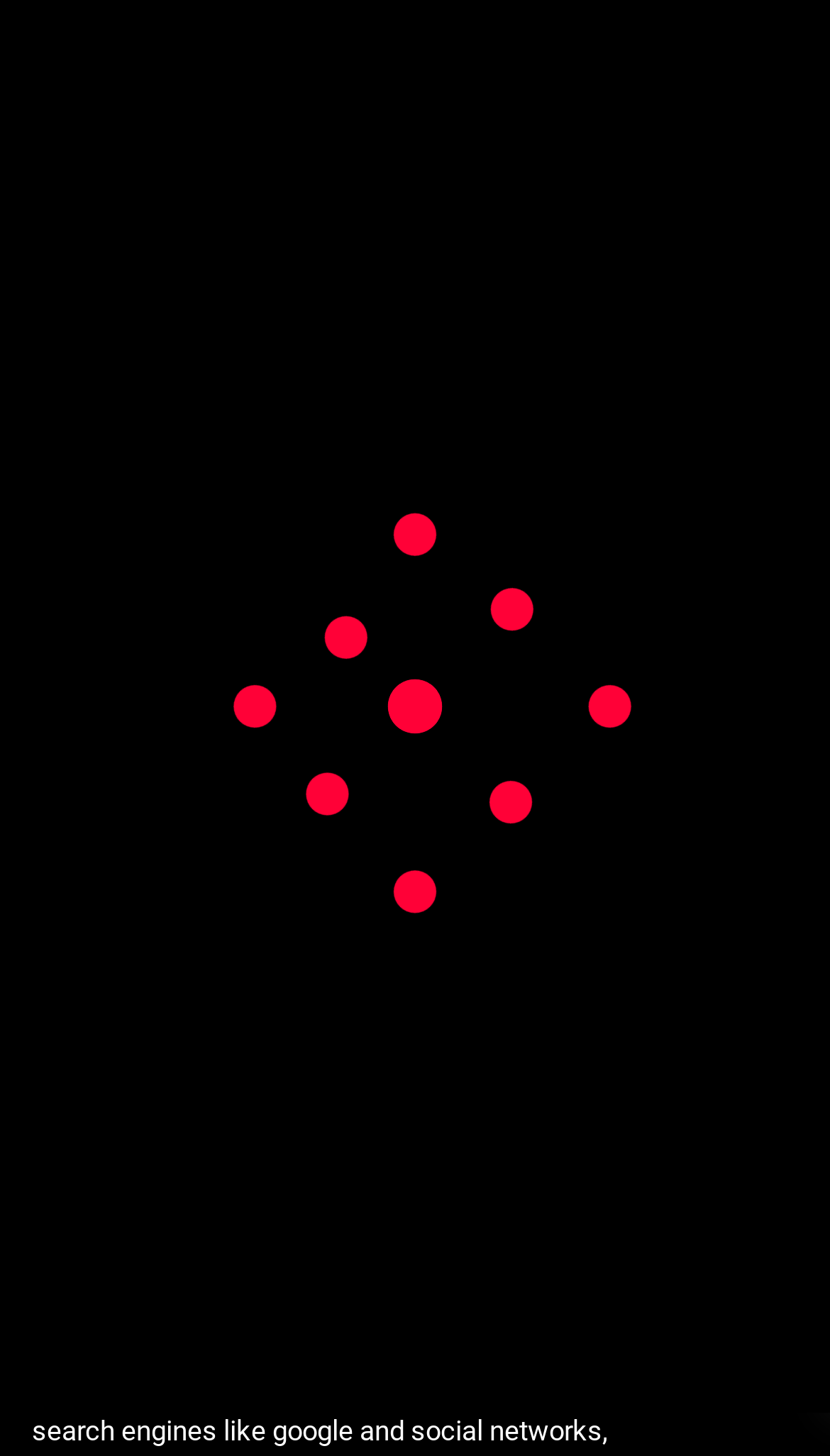Answer the question using only one word or a concise phrase: How many buttons are on the webpage?

2